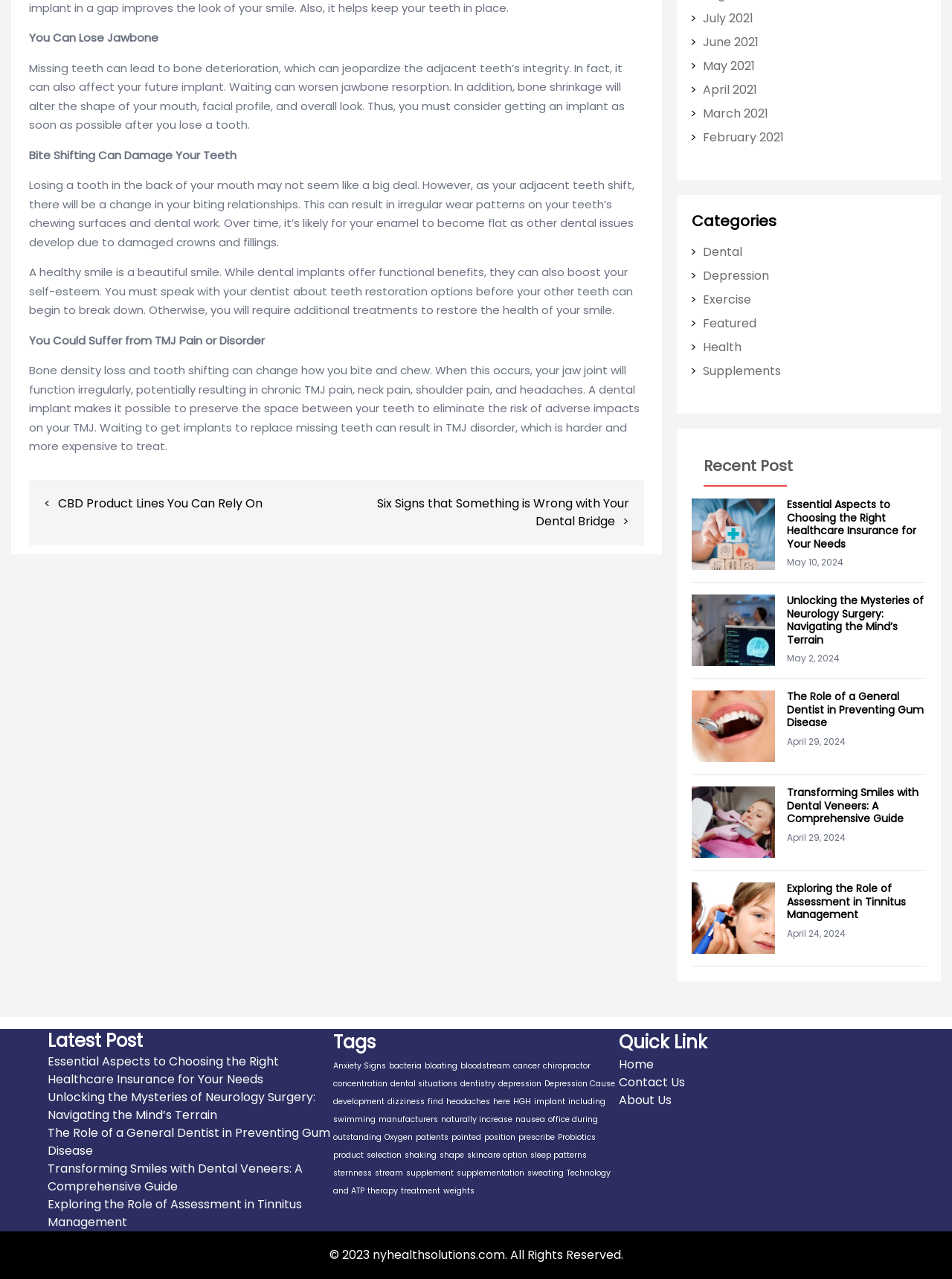Using the provided description: "shaking", find the bounding box coordinates of the corresponding UI element. The output should be four float numbers between 0 and 1, in the format [left, top, right, bottom].

[0.425, 0.899, 0.459, 0.908]